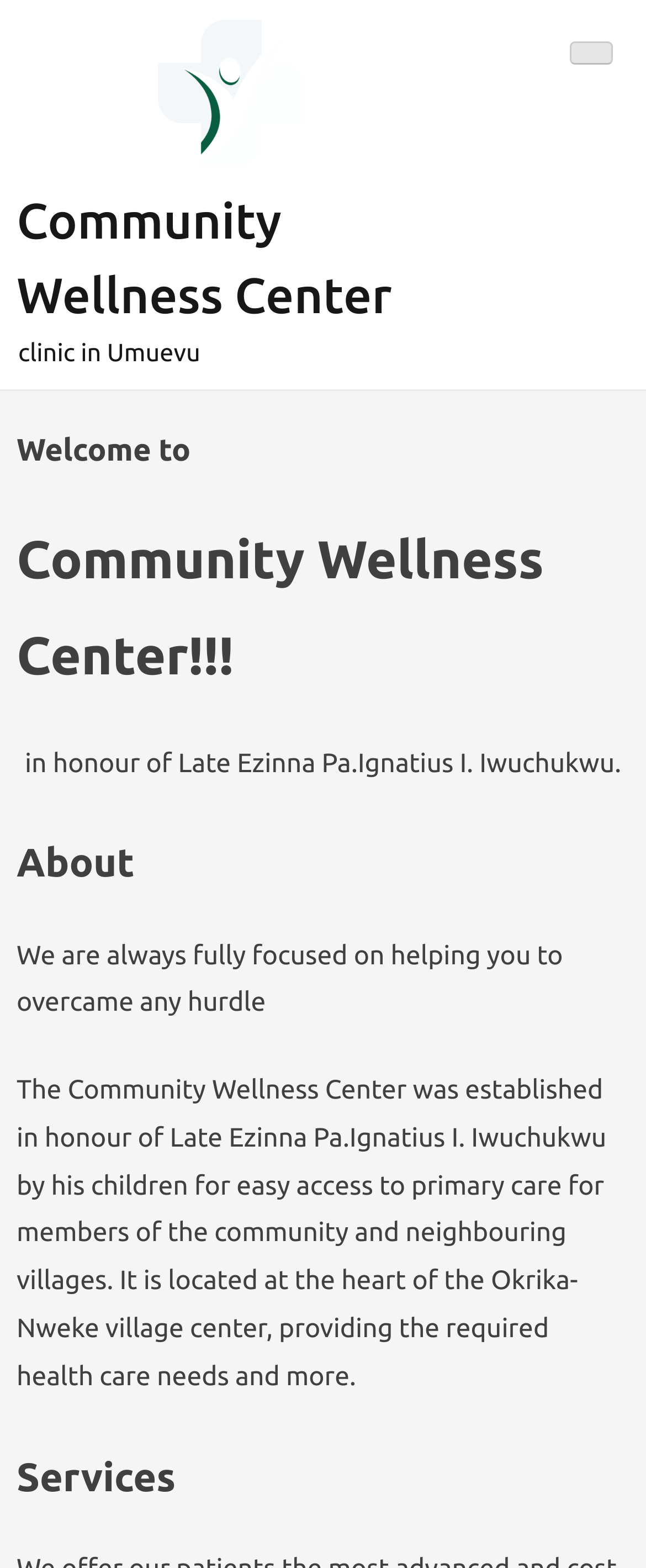Provide a one-word or brief phrase answer to the question:
What is the name of the clinic?

Community Wellness Center